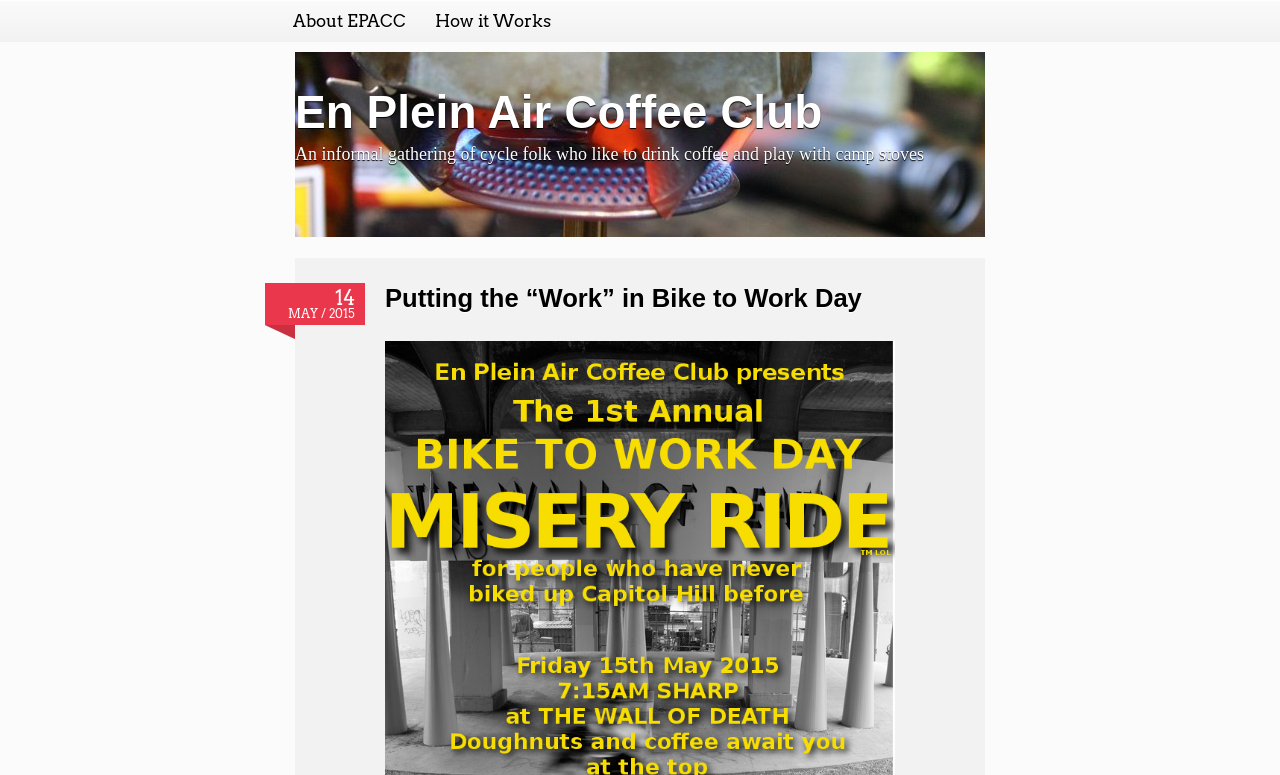For the following element description, predict the bounding box coordinates in the format (top-left x, top-left y, bottom-right x, bottom-right y). All values should be floating point numbers between 0 and 1. Description: En Plein Air Coffee Club

[0.23, 0.111, 0.642, 0.178]